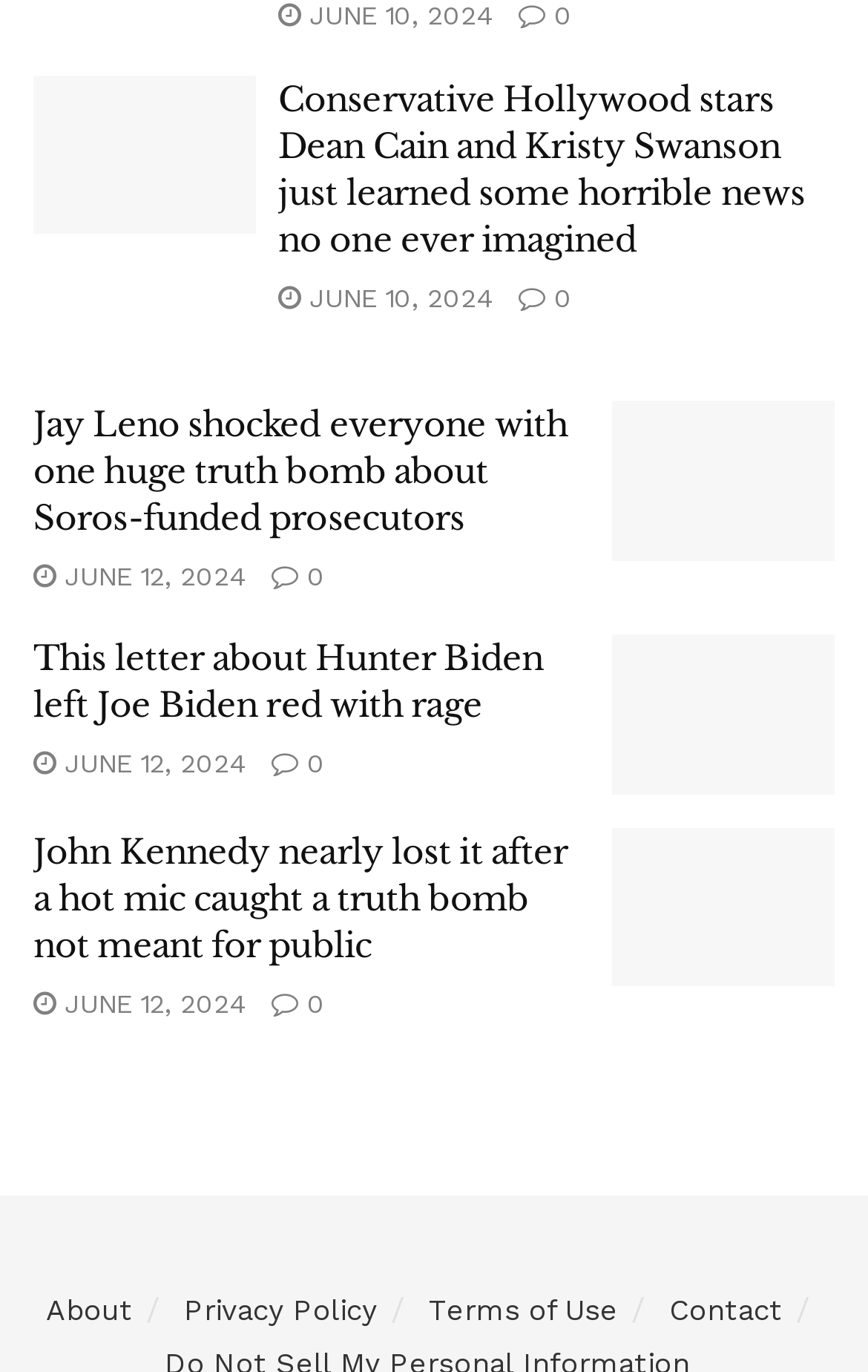Kindly provide the bounding box coordinates of the section you need to click on to fulfill the given instruction: "Read article about Conservative Hollywood stars".

[0.321, 0.055, 0.962, 0.191]